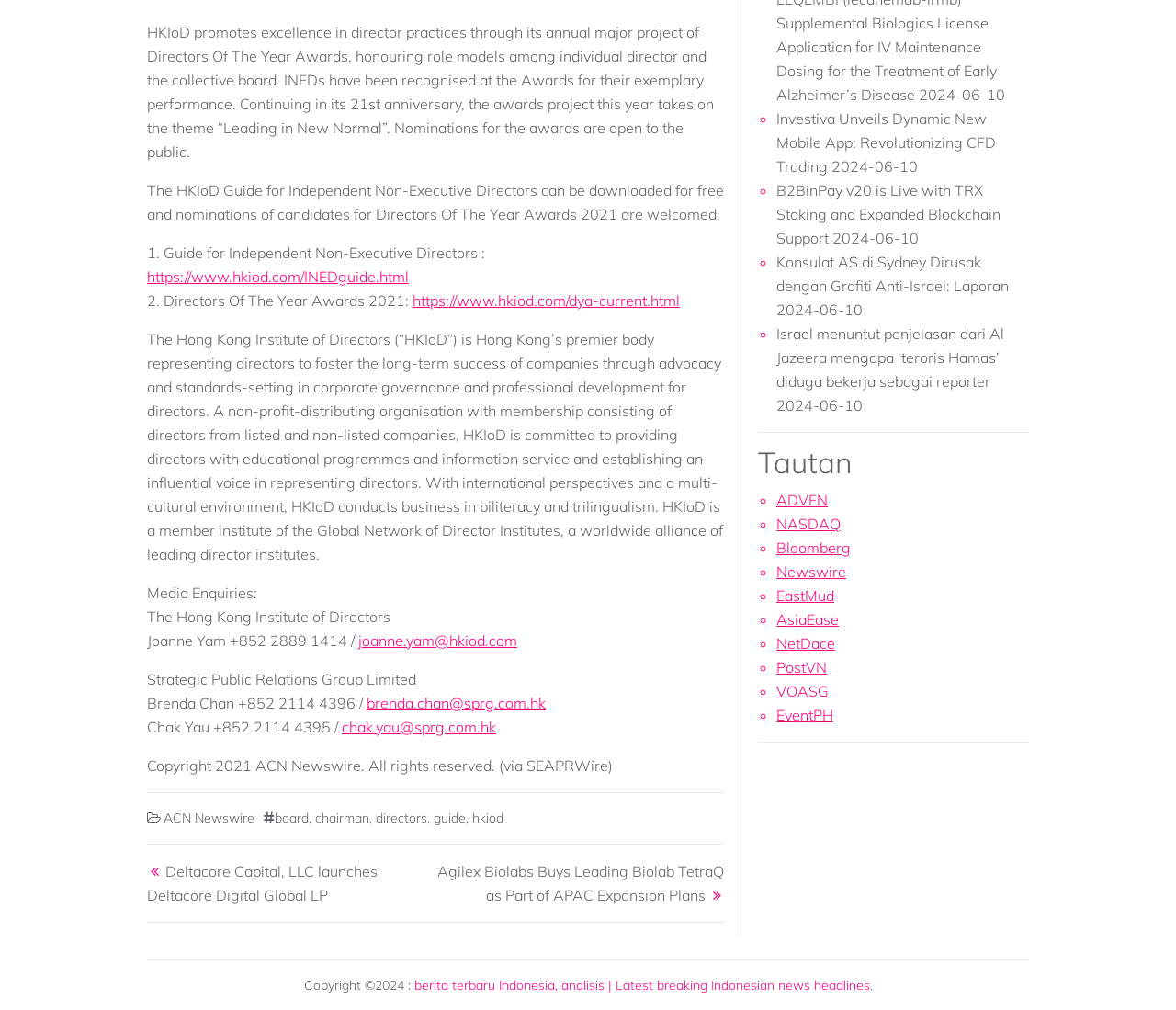Can you find the bounding box coordinates for the UI element given this description: "Privacy Policy"? Provide the coordinates as four float numbers between 0 and 1: [left, top, right, bottom].

None